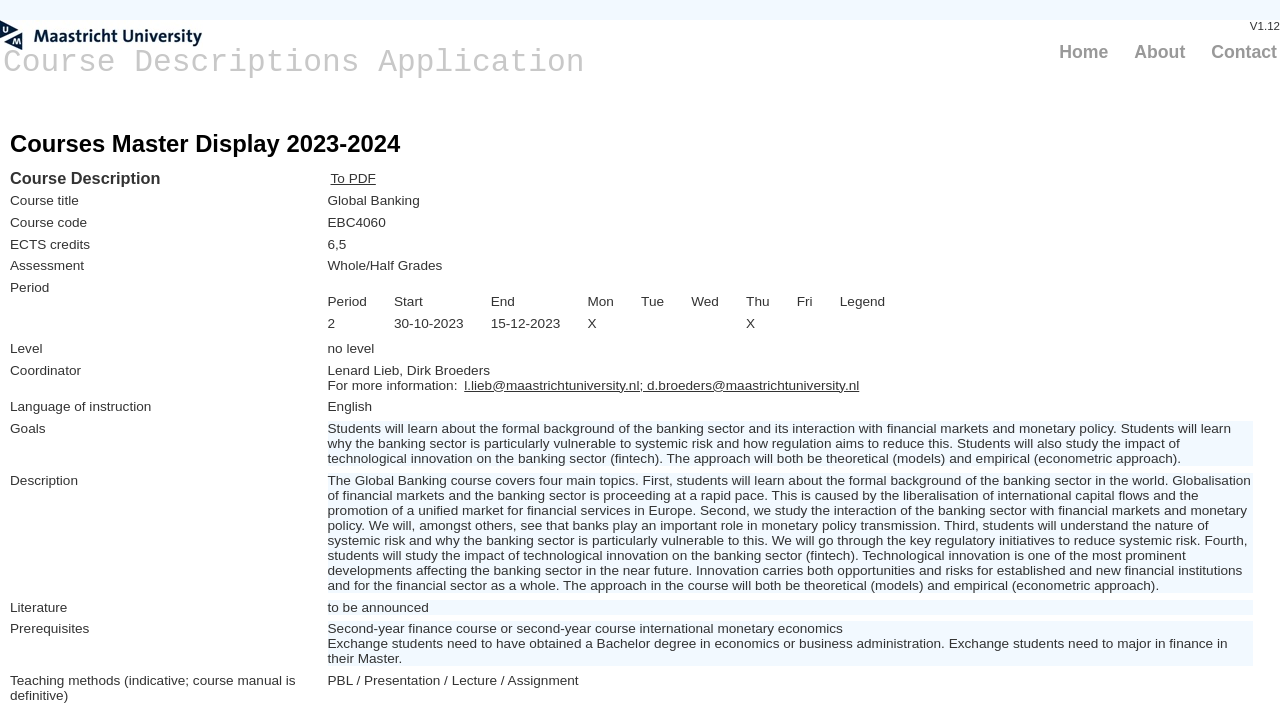Please answer the following question using a single word or phrase: 
What is the course title?

Global Banking